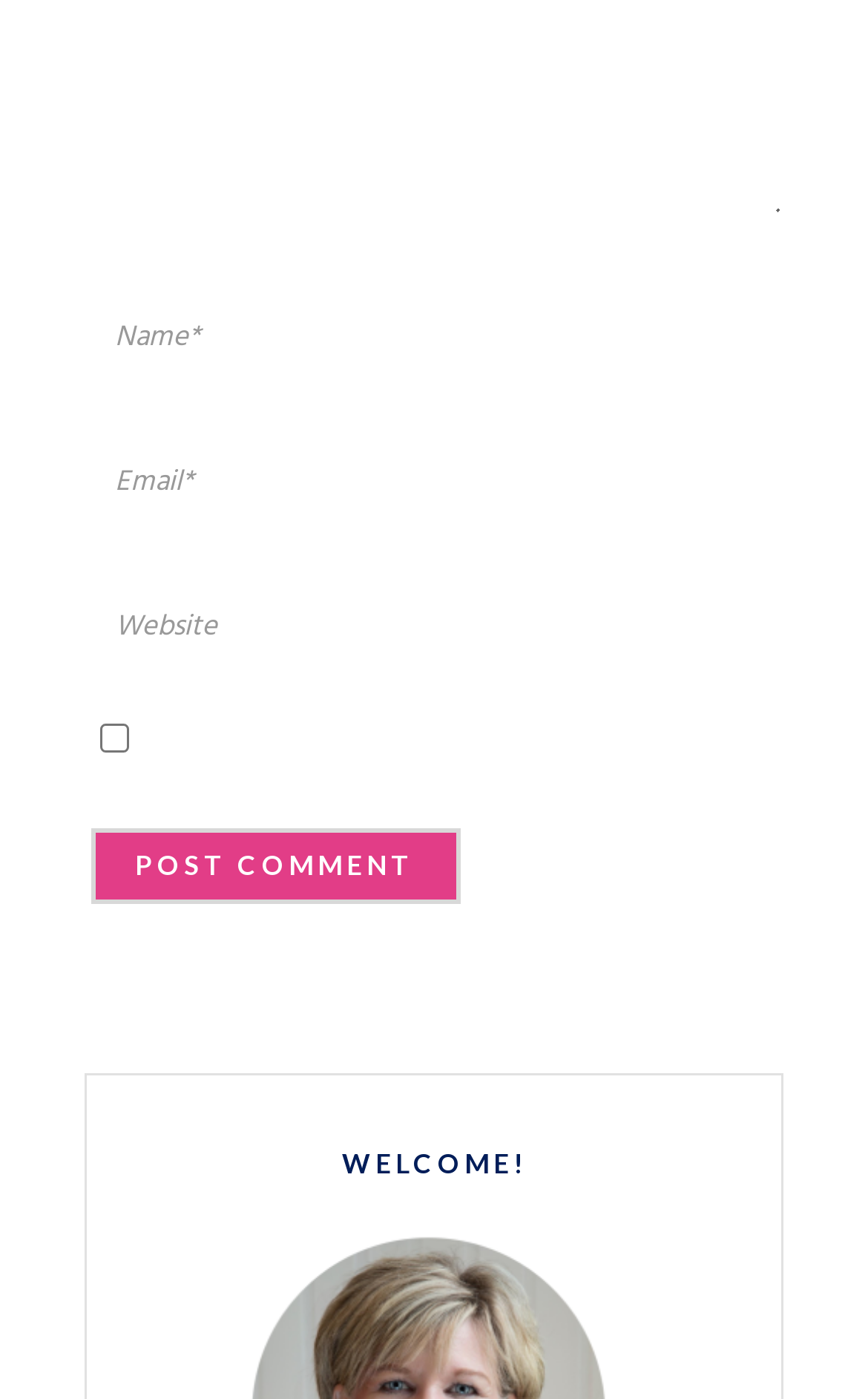How many textboxes are required?
Please give a detailed and elaborate explanation in response to the question.

There are three textboxes in total, but two of them have the 'required' attribute set to True, indicating that they must be filled in.